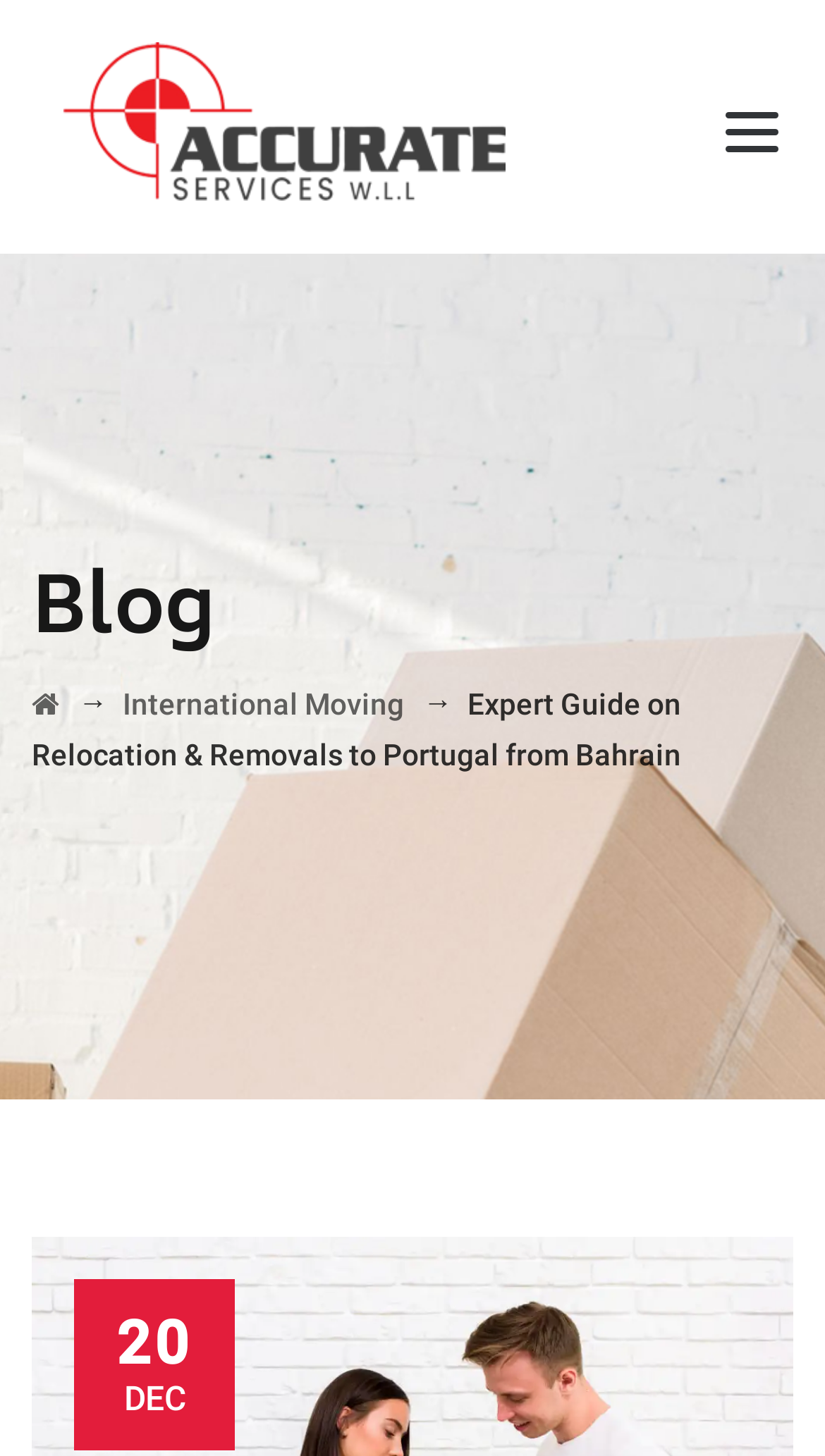Please provide a one-word or phrase answer to the question: 
What is the purpose of the button on the top right?

Unknown